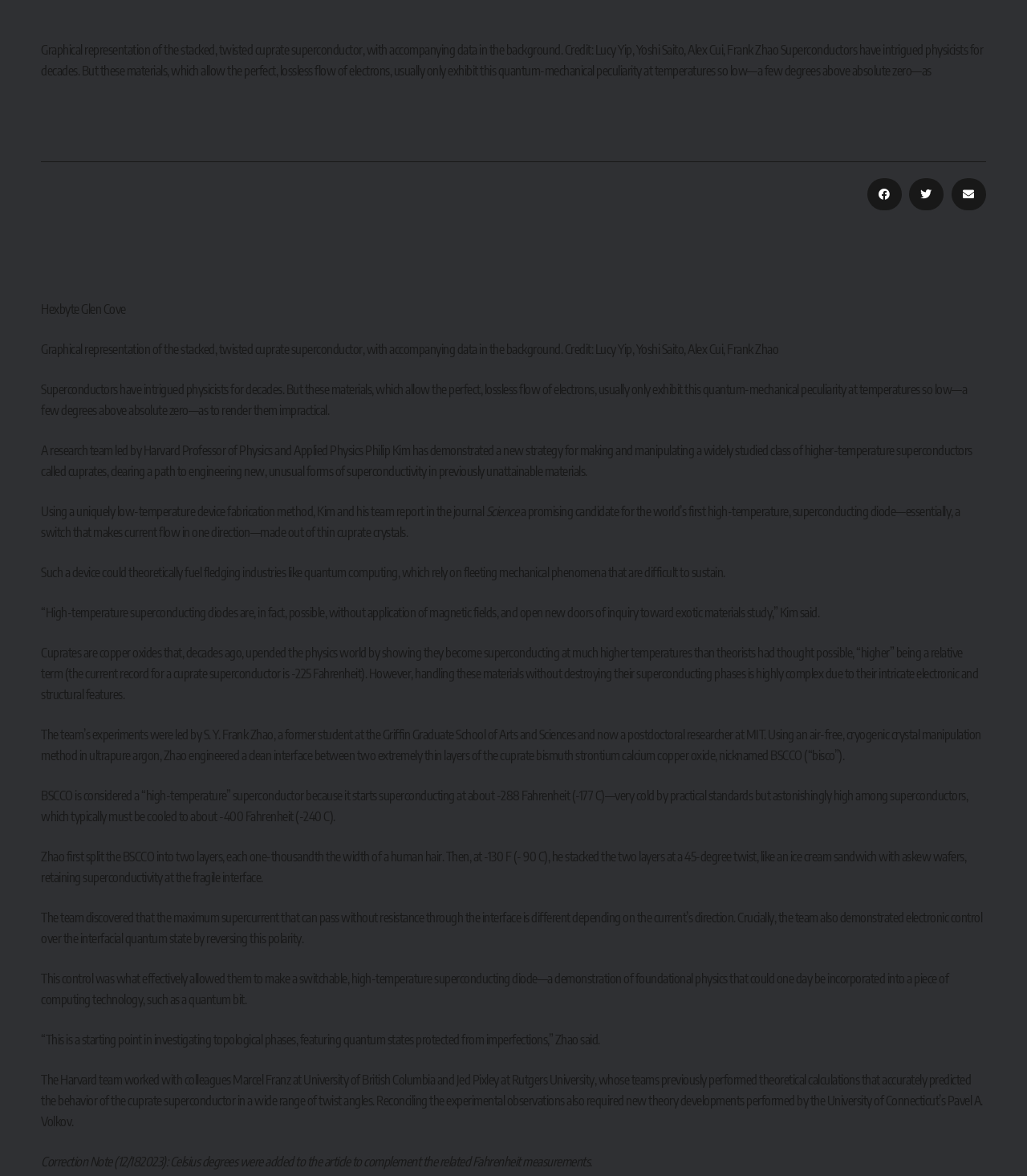Predict the bounding box coordinates of the area that should be clicked to accomplish the following instruction: "Share on twitter". The bounding box coordinates should consist of four float numbers between 0 and 1, i.e., [left, top, right, bottom].

[0.885, 0.152, 0.919, 0.179]